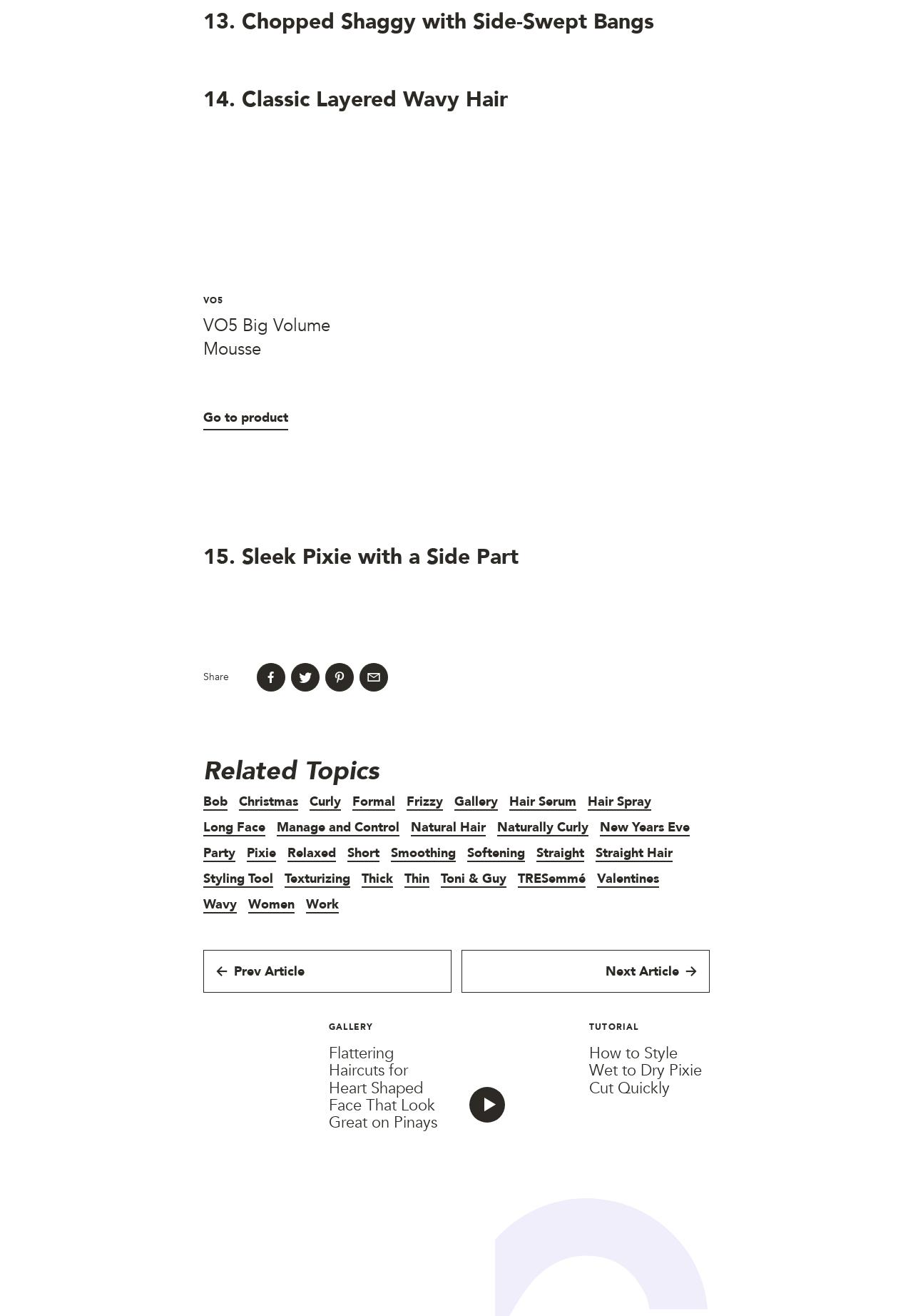What is the topic of the 'Related Topics' section?
Please provide a comprehensive answer to the question based on the webpage screenshot.

The 'Related Topics' section lists various topics related to hair, such as 'Bob', 'Curly', 'Formal', 'Frizzy', and many others.